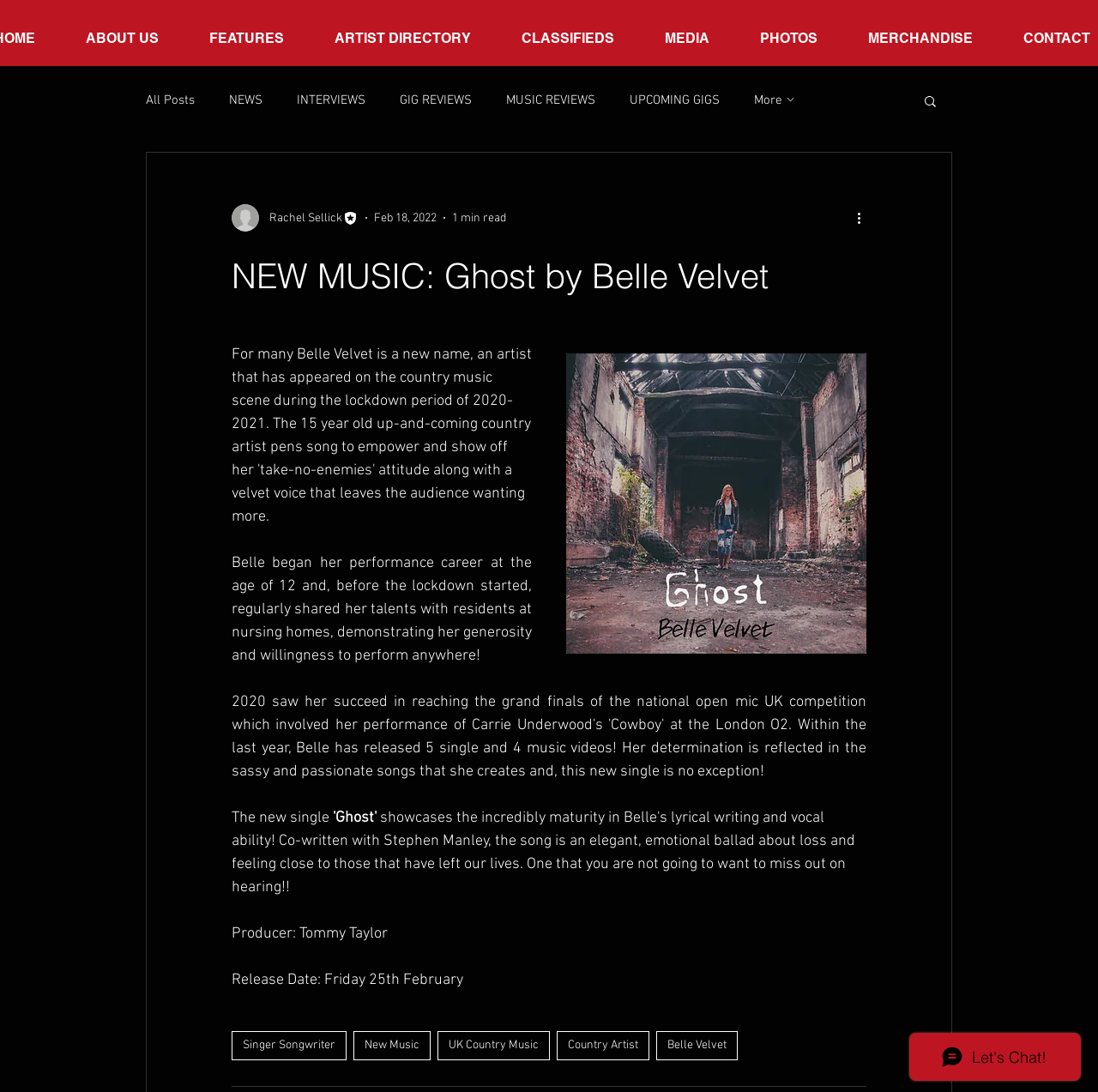Provide a brief response to the question using a single word or phrase: 
What is the release date of the new single?

Friday 25th February